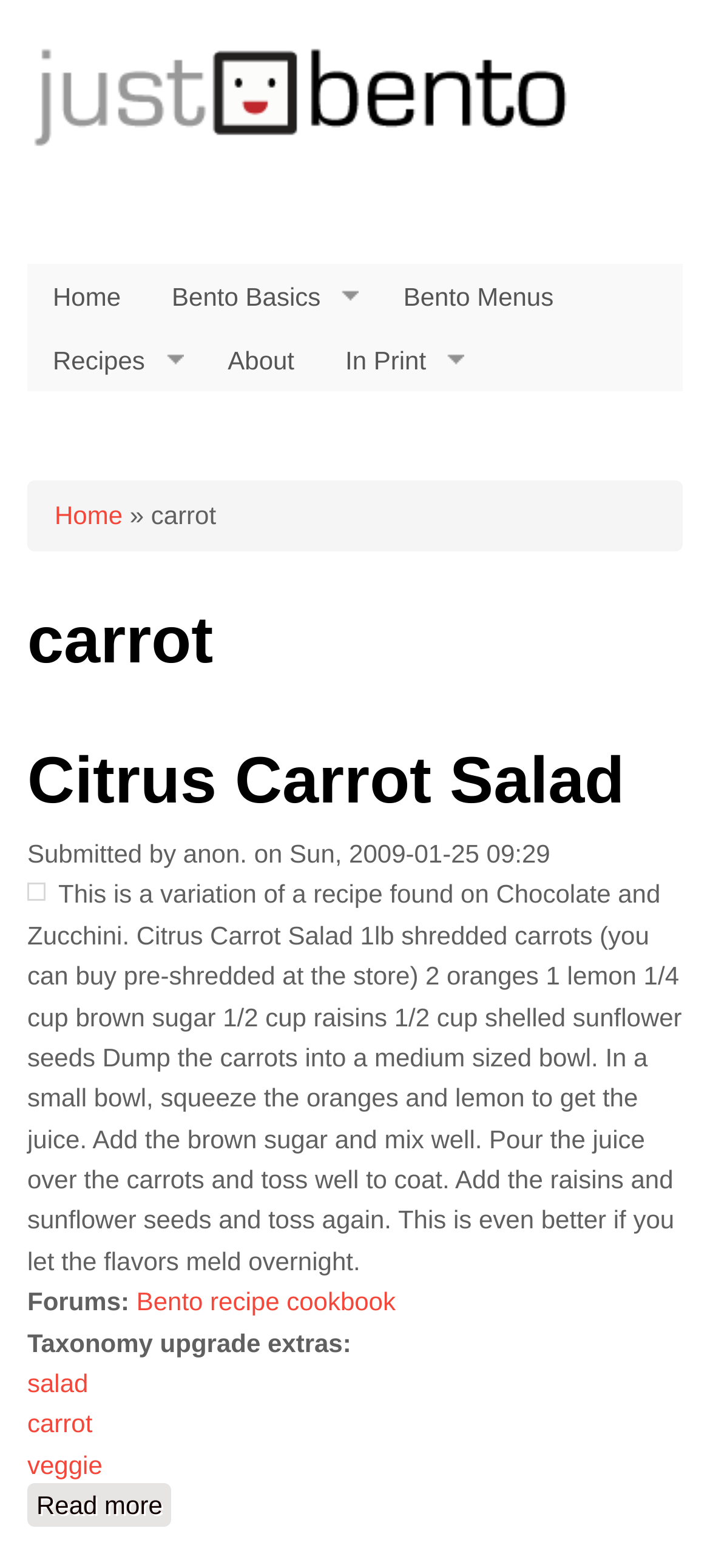What is the name of the recipe on this page?
Provide a fully detailed and comprehensive answer to the question.

I found the answer by looking at the heading 'Citrus Carrot Salad' which is a subheading of the main heading 'carrot'. This heading is located at the top of the page, and it is clear that it is the title of the recipe being described.